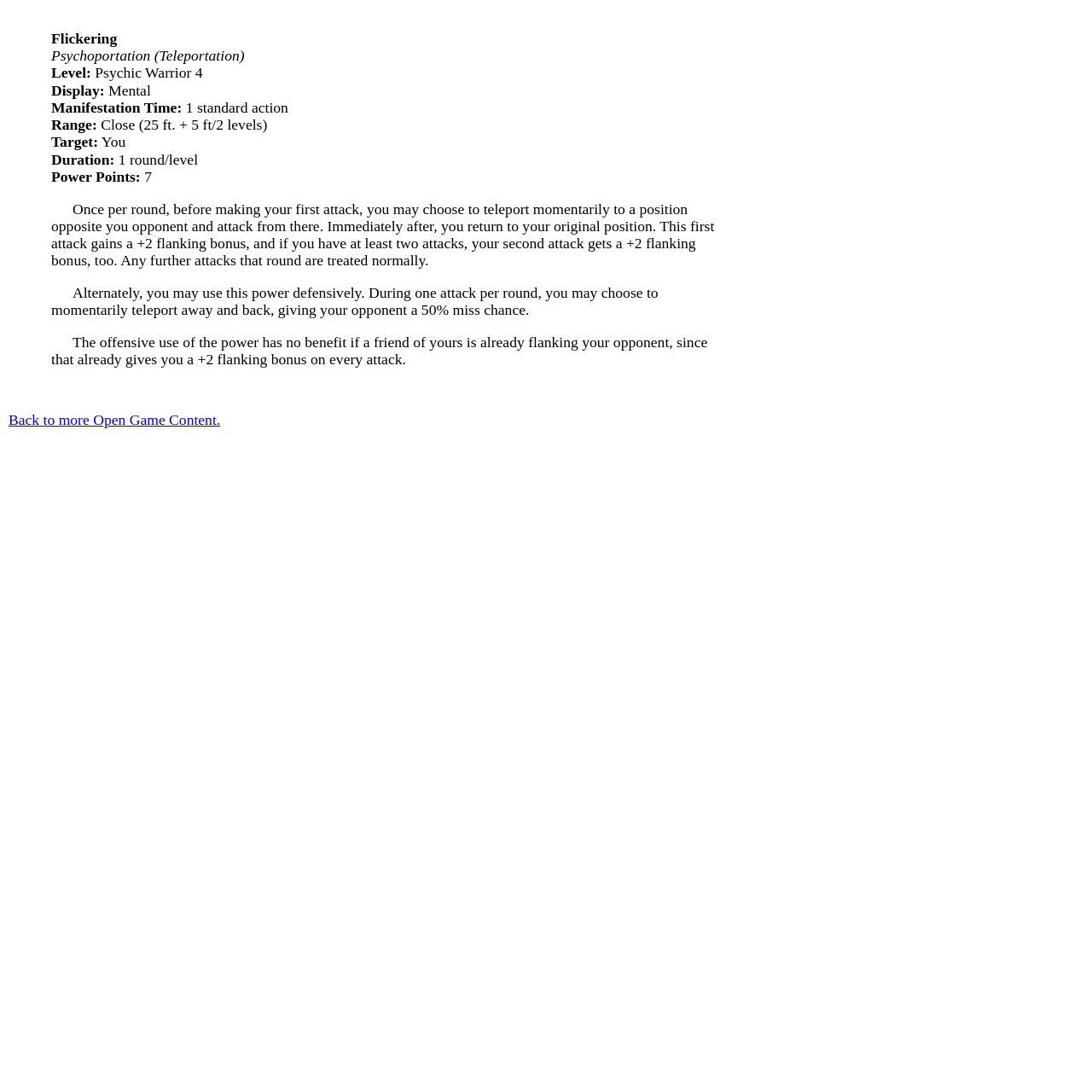Answer the question using only one word or a concise phrase: How many power points are required for Psychoportation?

7